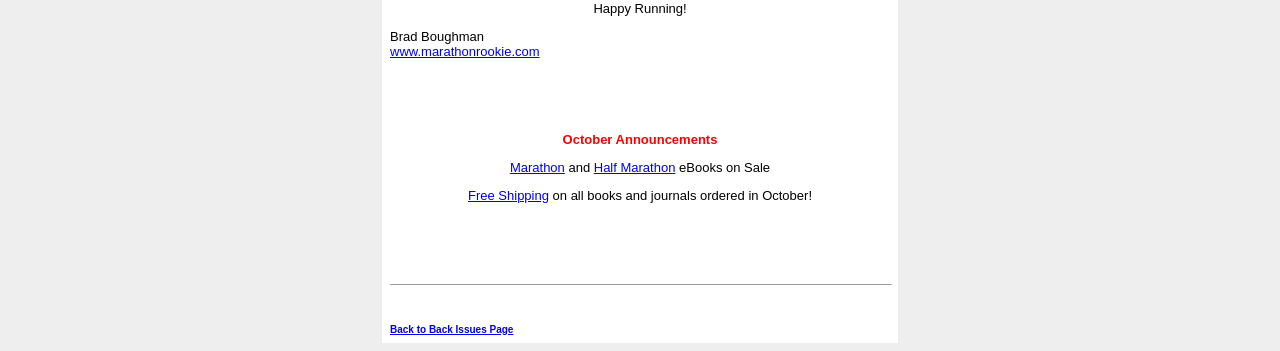Provide the bounding box coordinates for the specified HTML element described in this description: "aria-label="输入搜索词" name="q" title="输入搜索词"". The coordinates should be four float numbers ranging from 0 to 1, in the format [left, top, right, bottom].

None